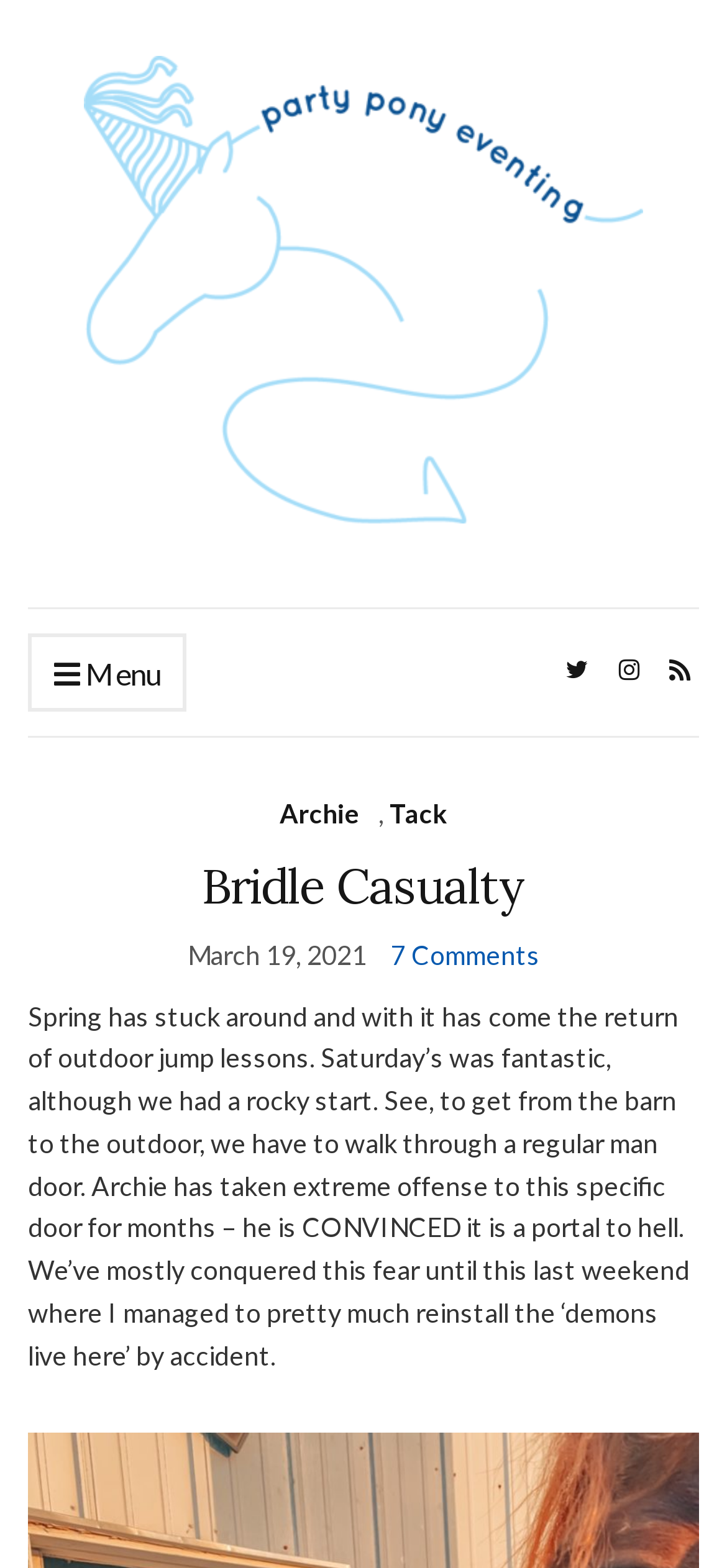Identify the coordinates of the bounding box for the element described below: "Menu". Return the coordinates as four float numbers between 0 and 1: [left, top, right, bottom].

[0.038, 0.404, 0.256, 0.454]